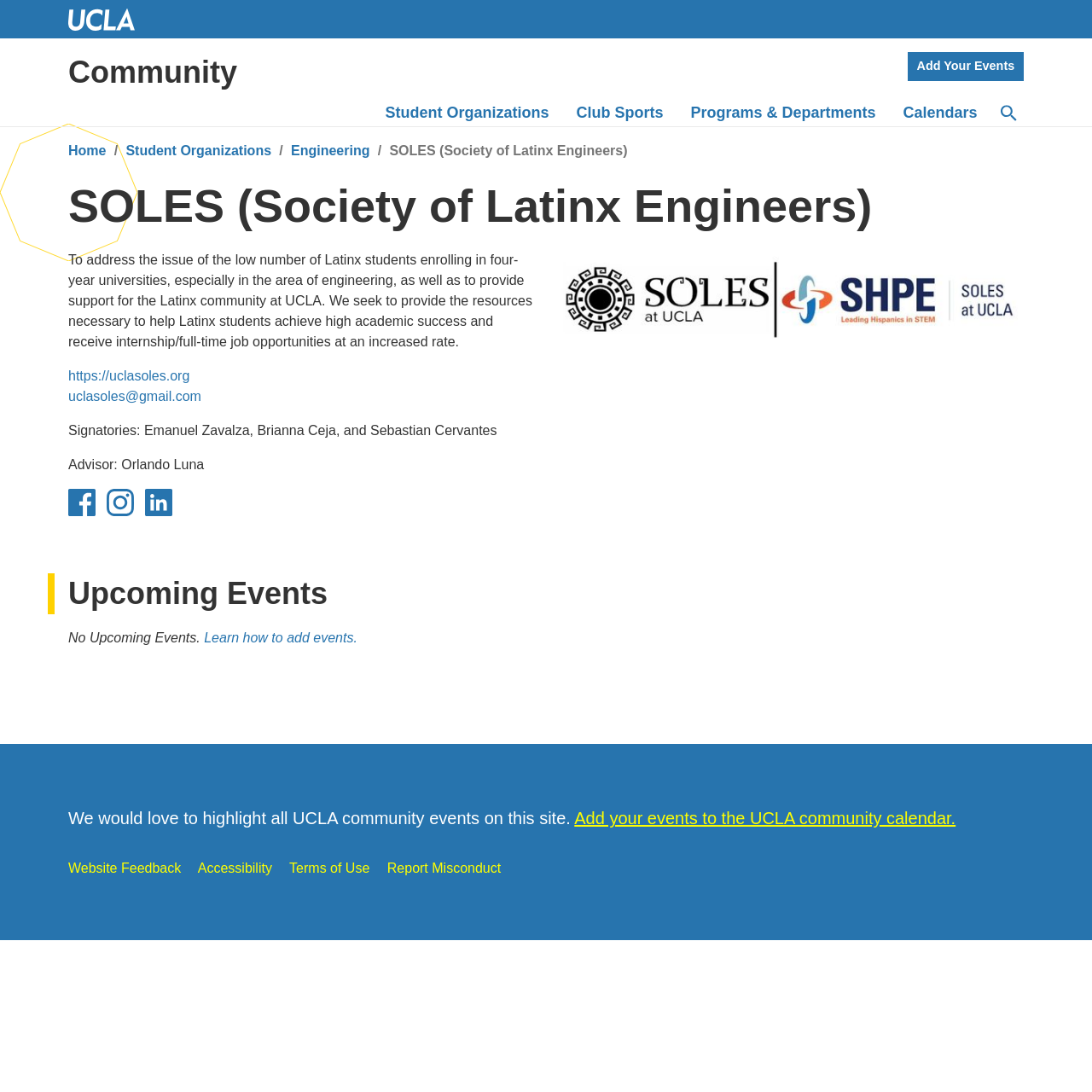Provide a brief response to the question below using one word or phrase:
What is the name of the organization?

SOLES